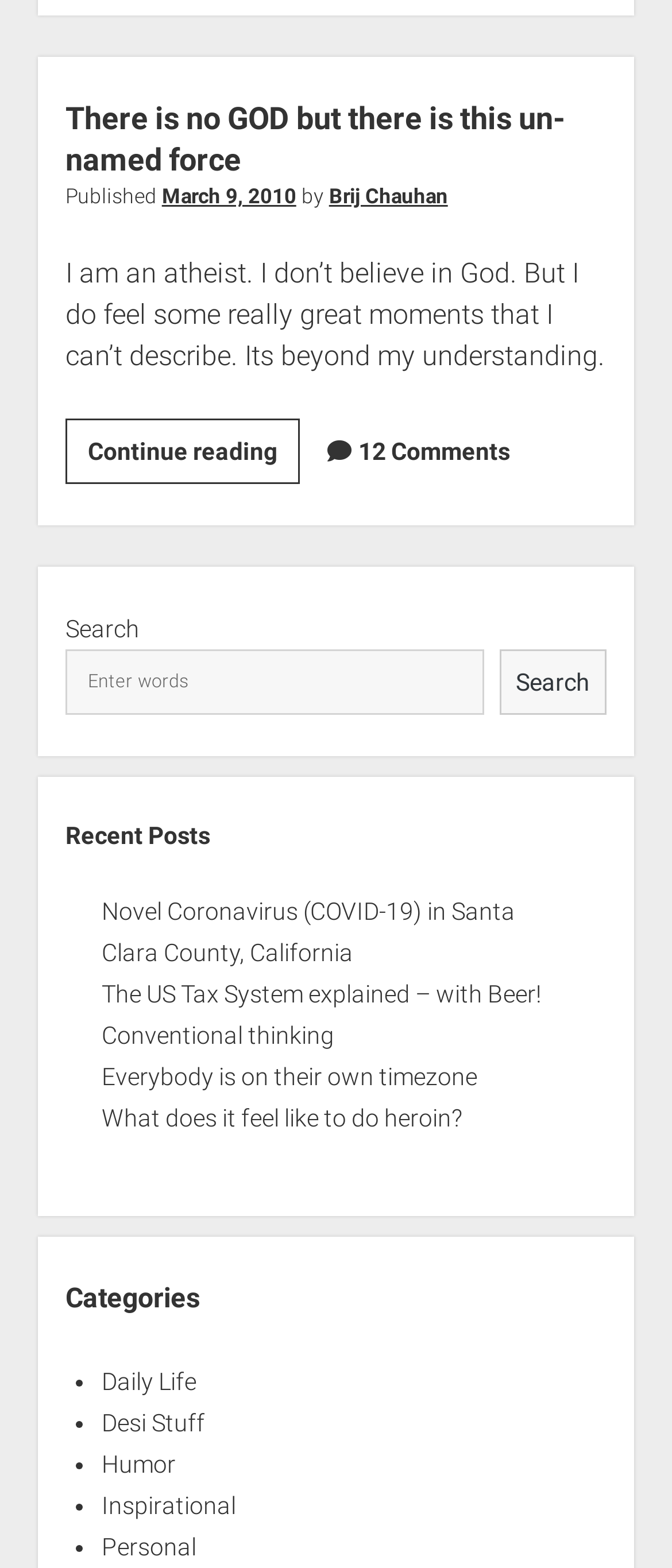What is the title of the first article?
Provide an in-depth and detailed explanation in response to the question.

The title of the first article can be found in the article section, which is the first child element of the root element. The title is a link element with the text 'There is no GOD but there is this un-named force'.